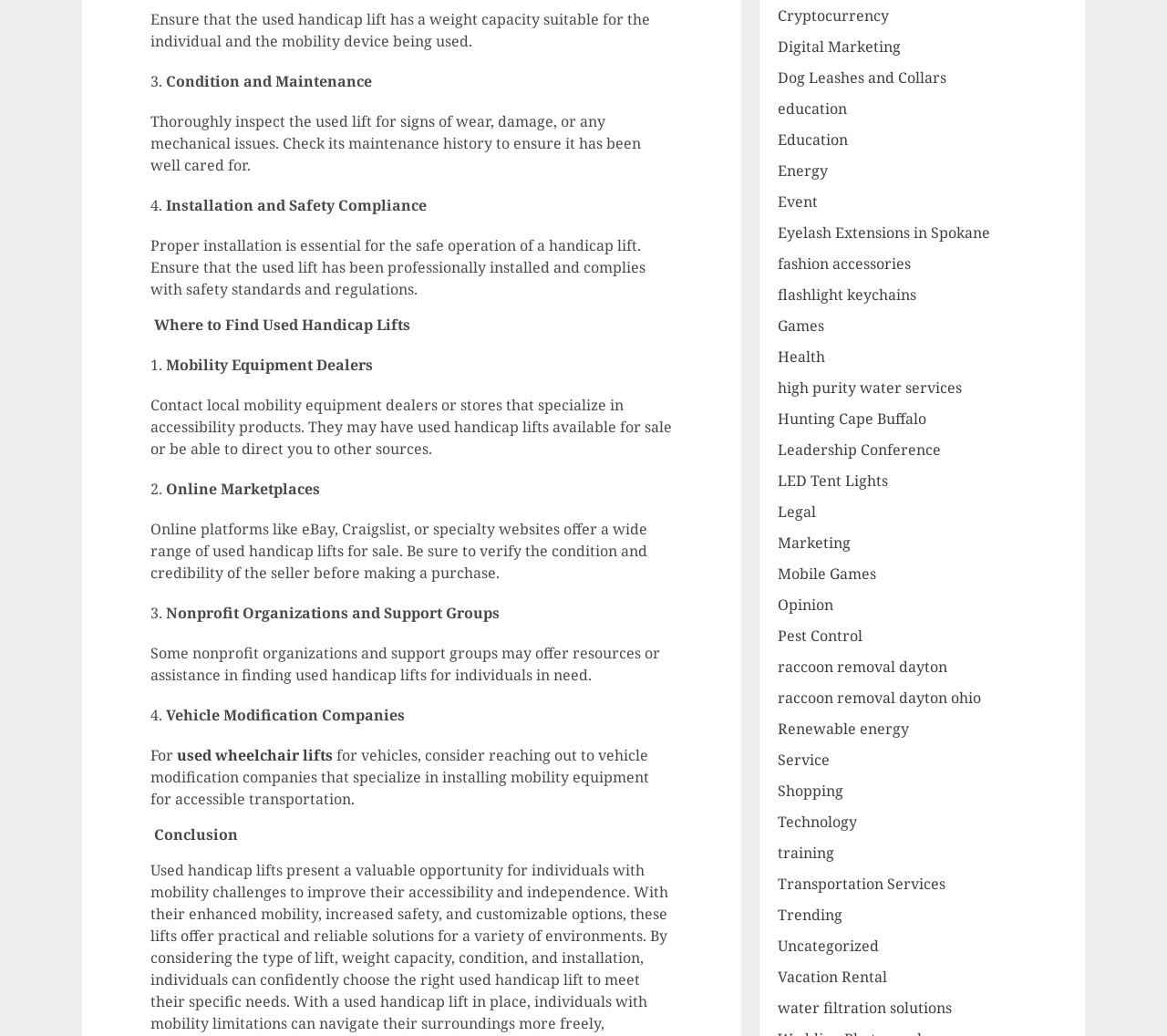What is the purpose of inspecting a used handicap lift?
Give a one-word or short-phrase answer derived from the screenshot.

To check for signs of wear or damage